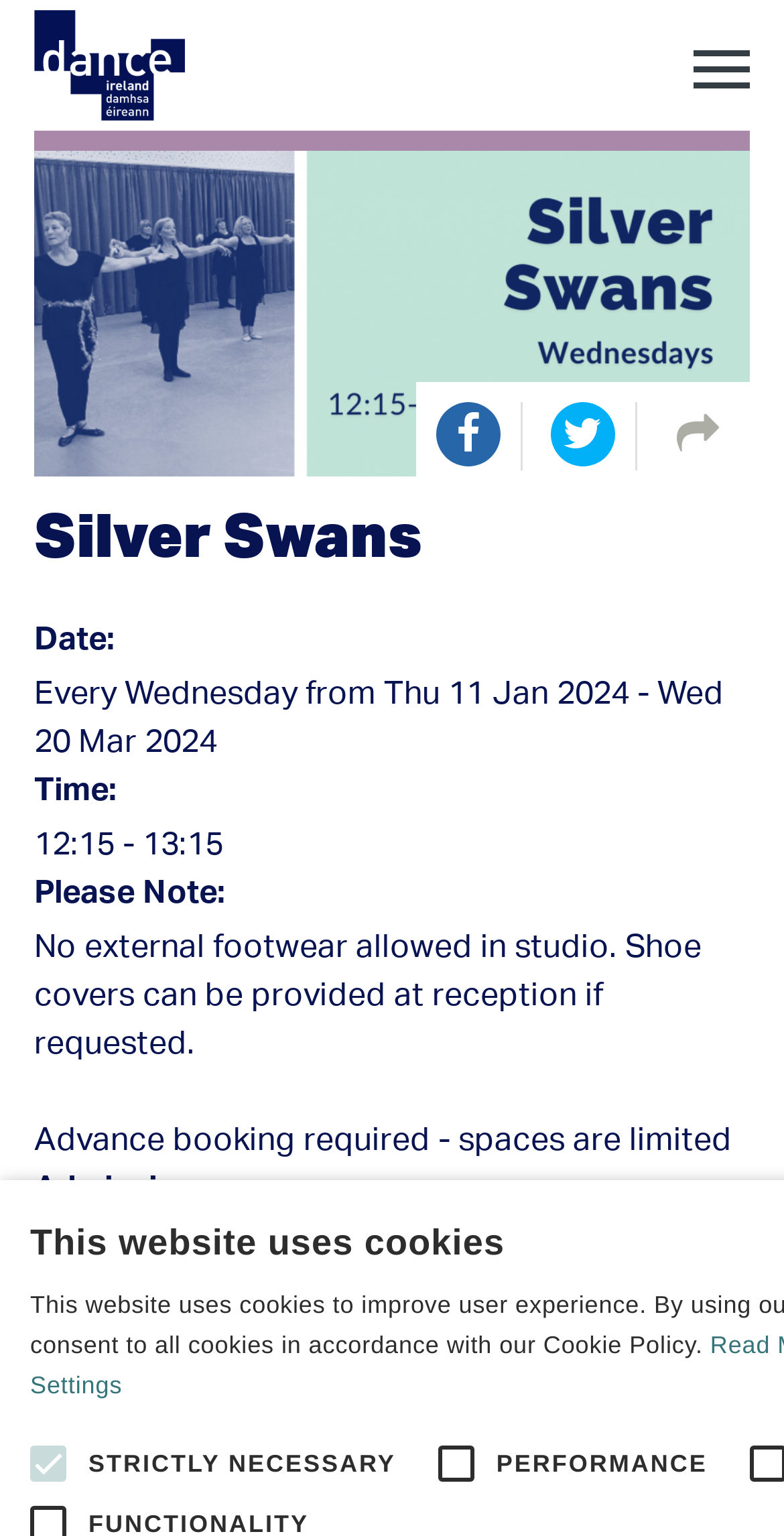What is the event name?
Answer the question with as much detail as you can, using the image as a reference.

The event name is 'Silver Swans' which is mentioned in the heading and image elements on the webpage.